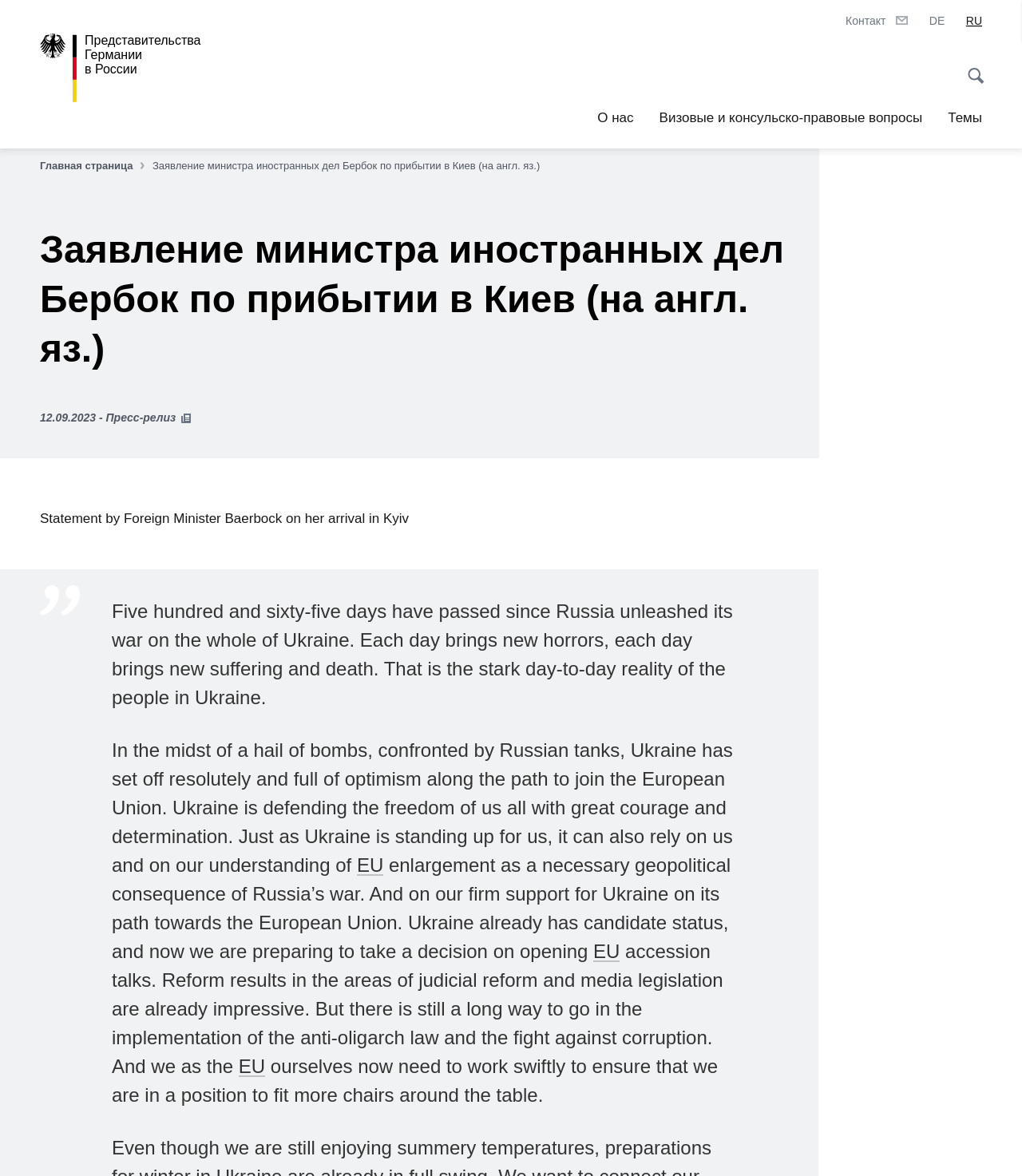Could you indicate the bounding box coordinates of the region to click in order to complete this instruction: "Open the search function".

[0.933, 0.039, 0.967, 0.076]